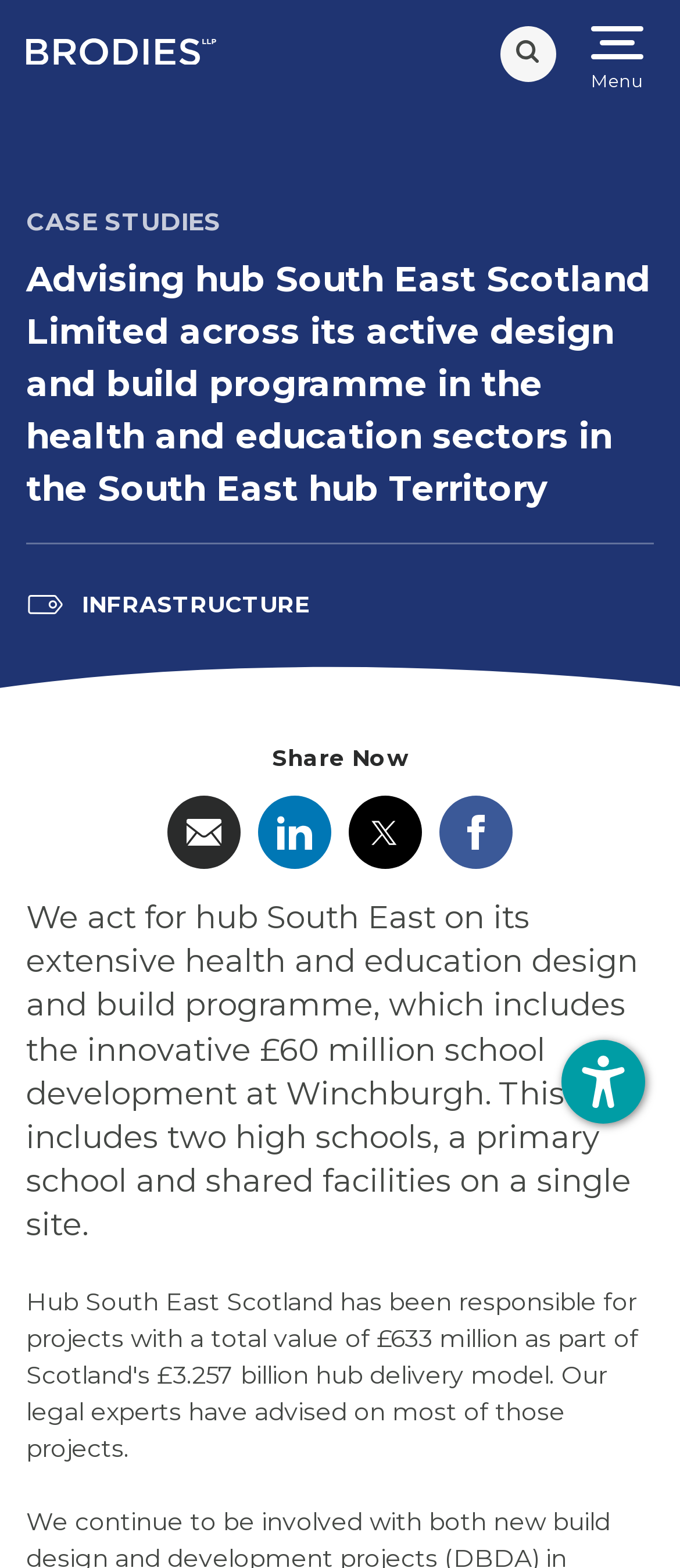Identify the bounding box coordinates of the clickable region required to complete the instruction: "Go to Brodies homepage". The coordinates should be given as four float numbers within the range of 0 and 1, i.e., [left, top, right, bottom].

[0.038, 0.025, 0.318, 0.046]